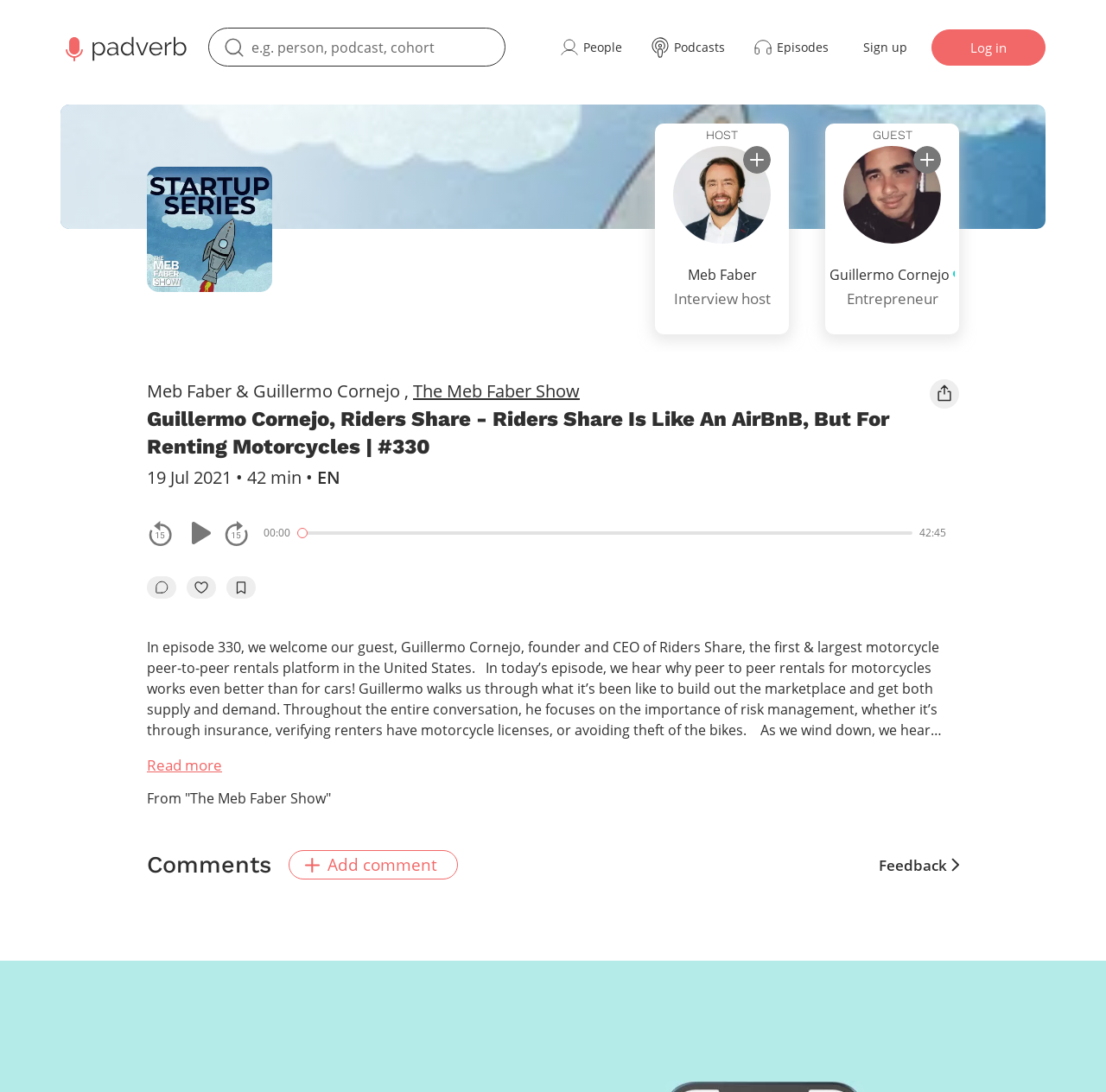Please locate and retrieve the main header text of the webpage.

Guillermo Cornejo, Riders Share - Riders Share Is Like An AirBnB, But For Renting Motorcycles | #330